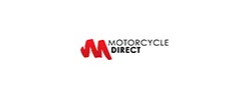What is the background color of the logo?
From the image, respond using a single word or phrase.

White